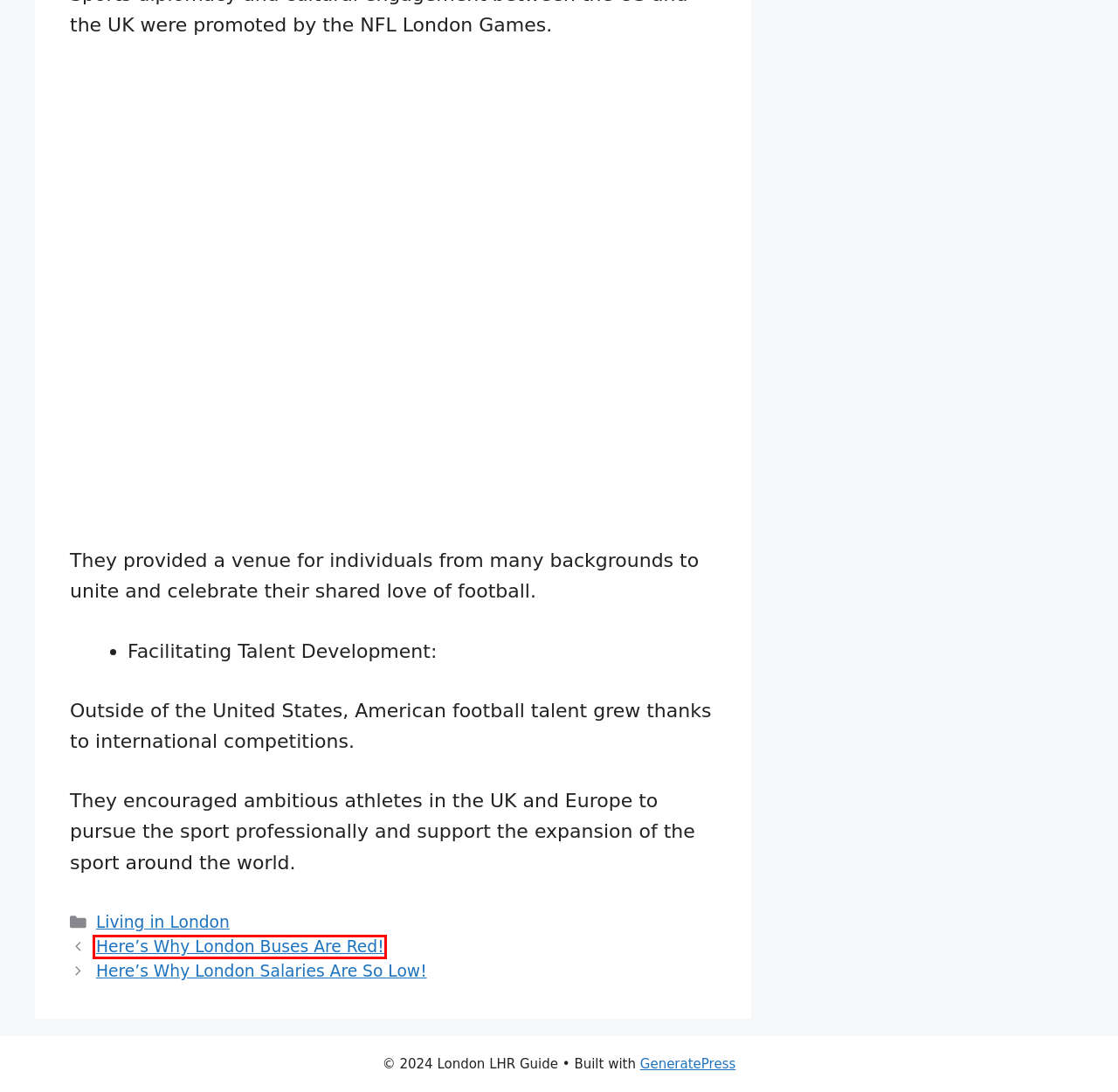Look at the screenshot of the webpage and find the element within the red bounding box. Choose the webpage description that best fits the new webpage that will appear after clicking the element. Here are the candidates:
A. 4 Of The Biggest Wetherspoons In London!
B. London LHR Guide | London Living & Travel Guide
C. Living in London | London LHR Guide
D. Here's Why London Buses Are Red!
E. 5 Of The Biggest Waitrose Stores In London!
F. Pod Parking At Heathrow Aiport
G. 5 Of The Biggest Aldi Stores In London!
H. Here's Why London Salaries Are So Low!

D